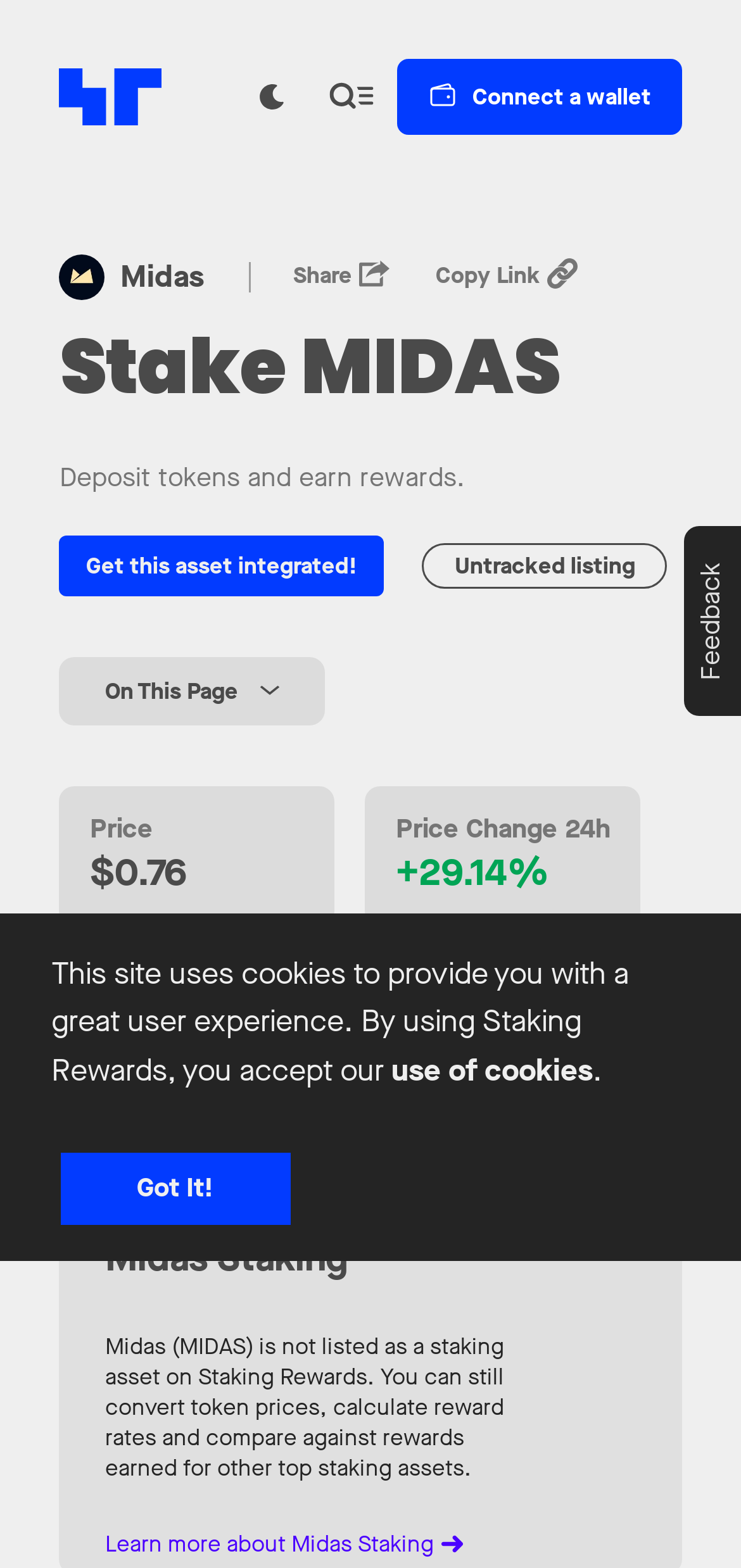Locate the bounding box coordinates of the element I should click to achieve the following instruction: "Click the Share button".

[0.38, 0.157, 0.542, 0.195]